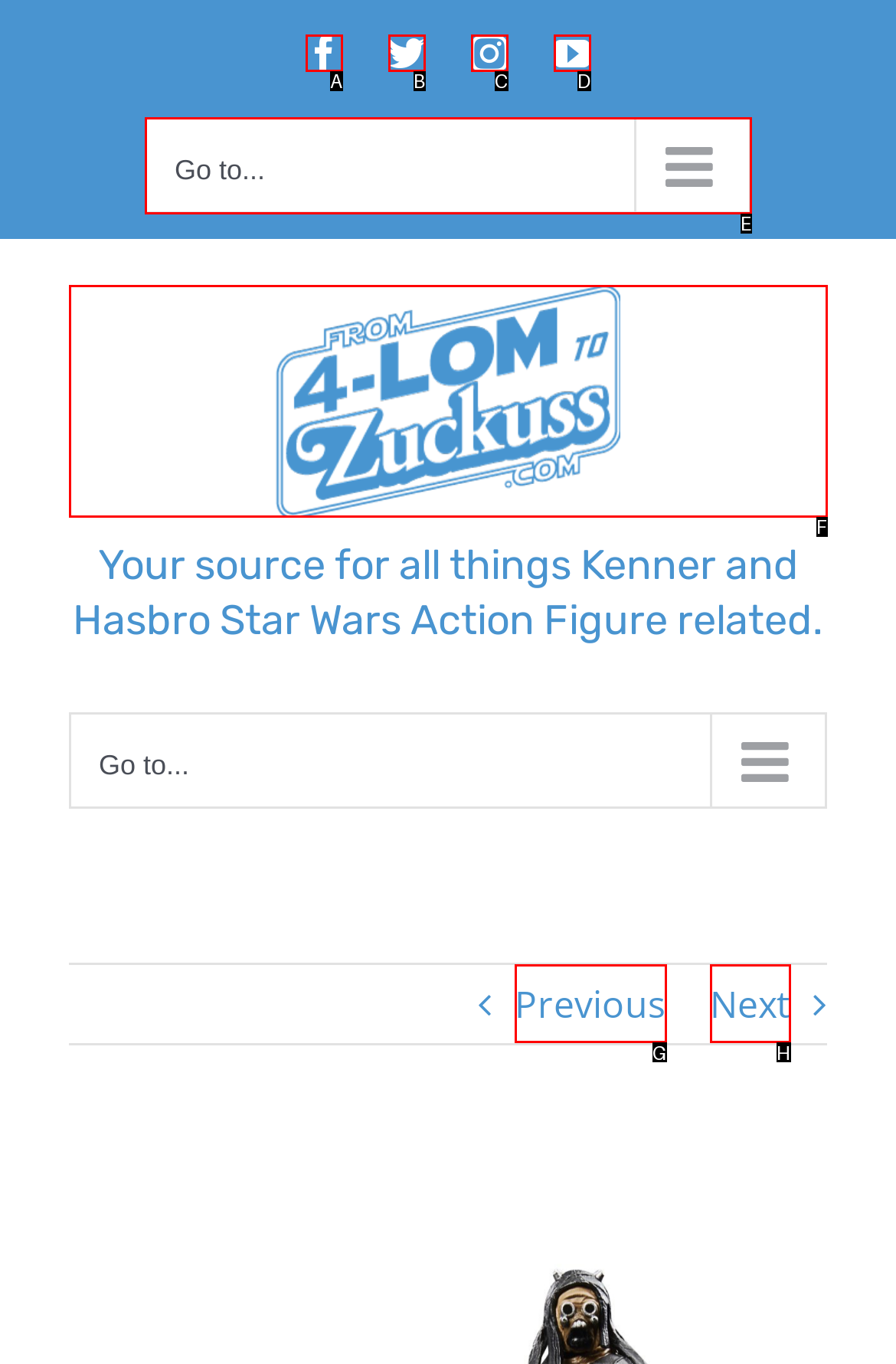Using the description: Twitter, find the HTML element that matches it. Answer with the letter of the chosen option.

B